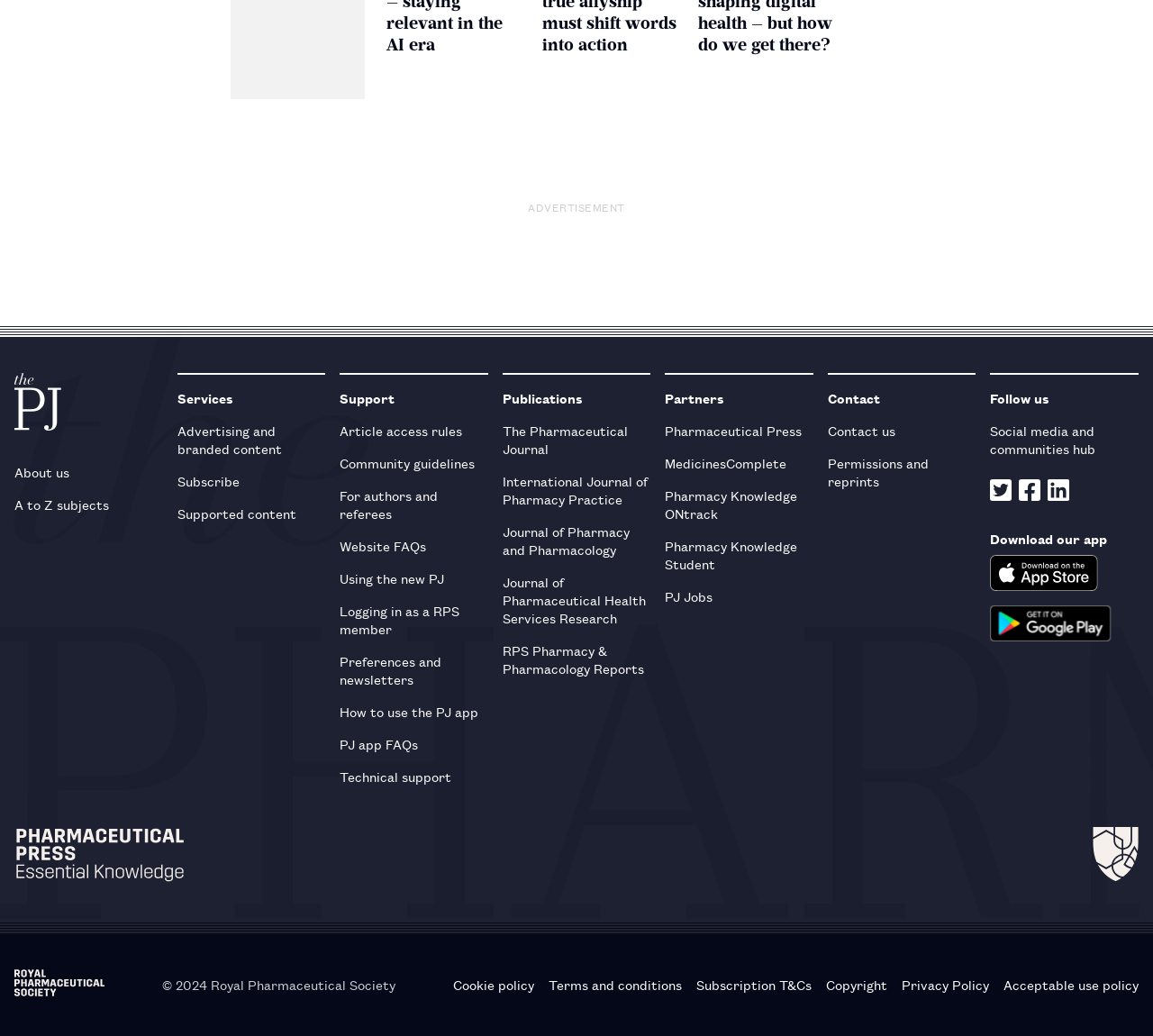Respond to the following question with a brief word or phrase:
What is the name of the logo at the top left?

PJ logo